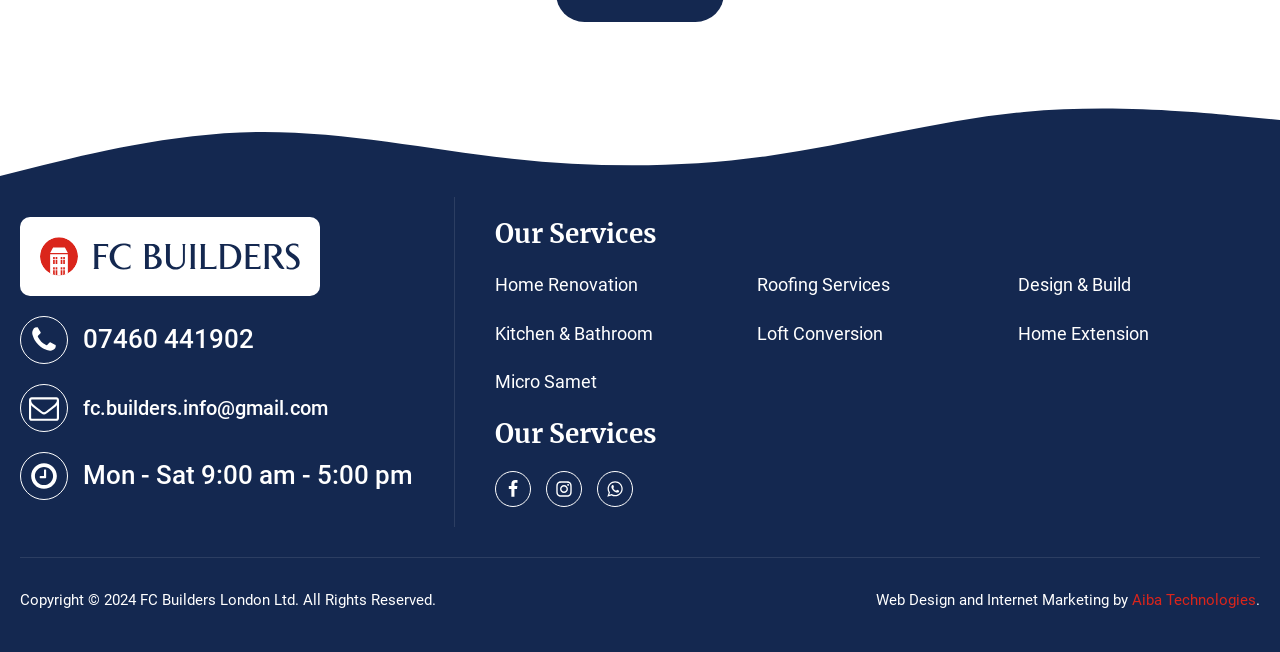Determine the bounding box coordinates of the region I should click to achieve the following instruction: "Click on 'Related Stories'". Ensure the bounding box coordinates are four float numbers between 0 and 1, i.e., [left, top, right, bottom].

None